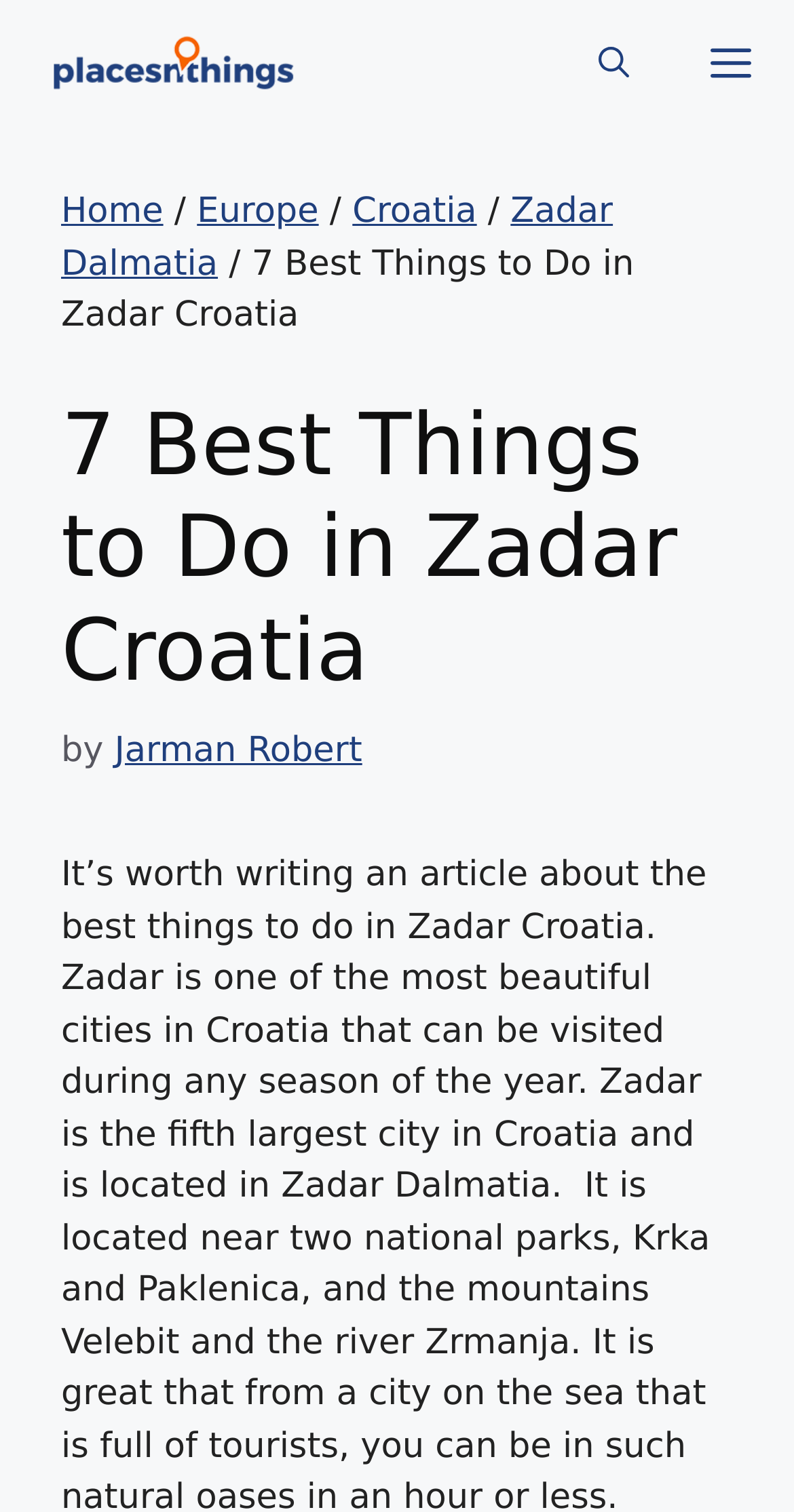Given the element description, predict the bounding box coordinates in the format (top-left x, top-left y, bottom-right x, bottom-right y). Make sure all values are between 0 and 1. Here is the element description: Jarman Robert

[0.144, 0.483, 0.456, 0.51]